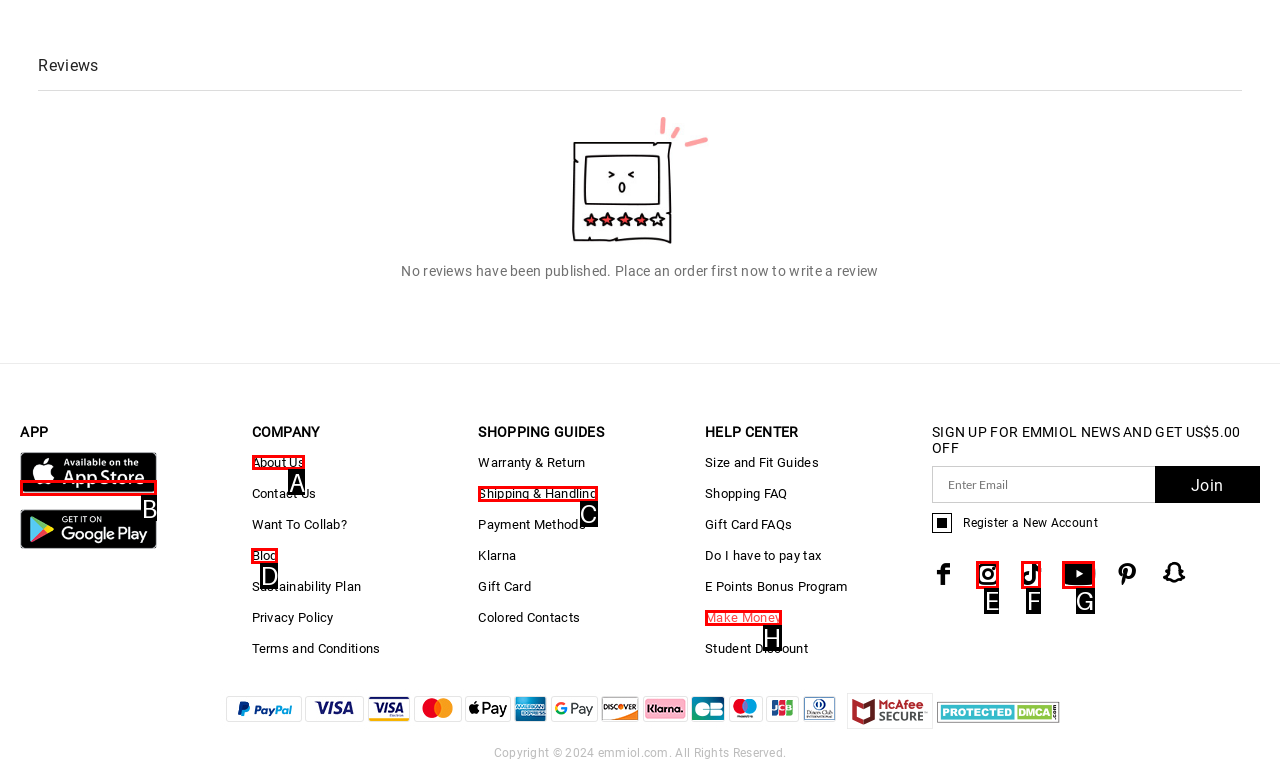Determine which element should be clicked for this task: Click the 'About Us' link
Answer with the letter of the selected option.

A